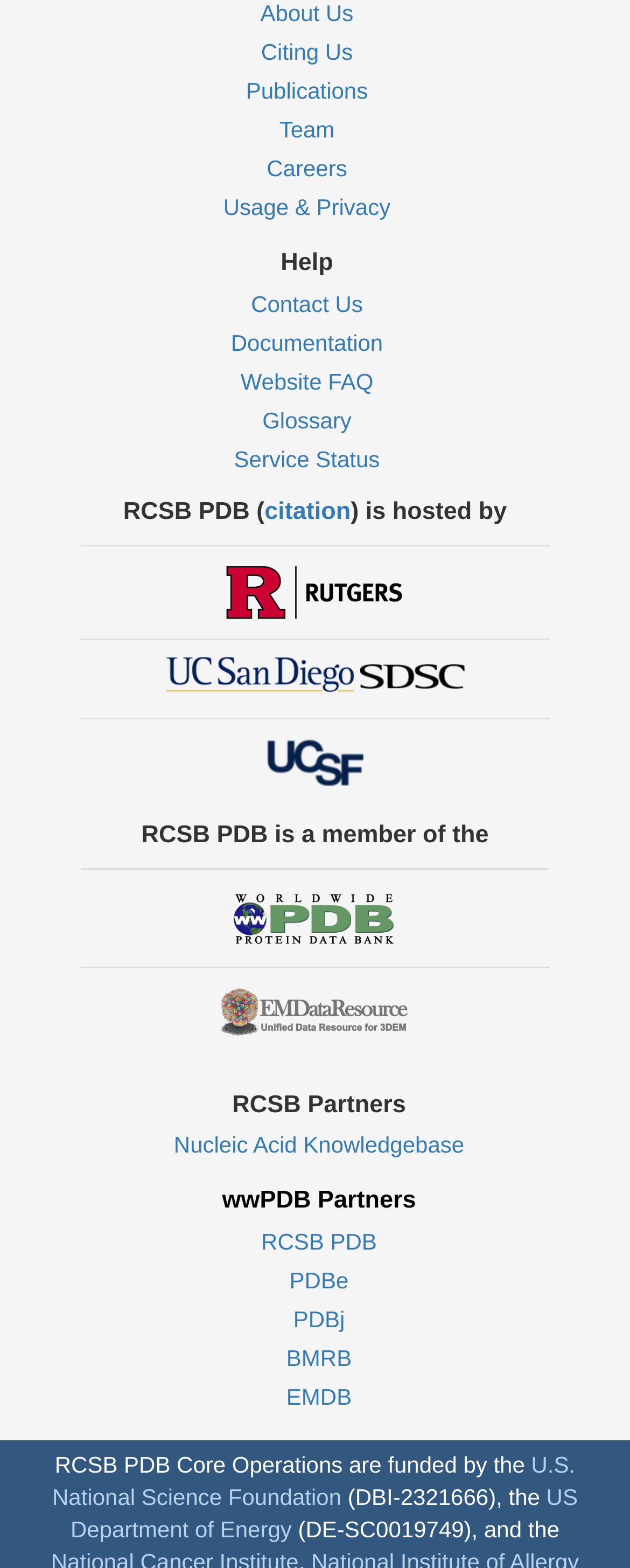Please find the bounding box coordinates of the section that needs to be clicked to achieve this instruction: "Click on About Us".

[0.413, 0.0, 0.561, 0.017]